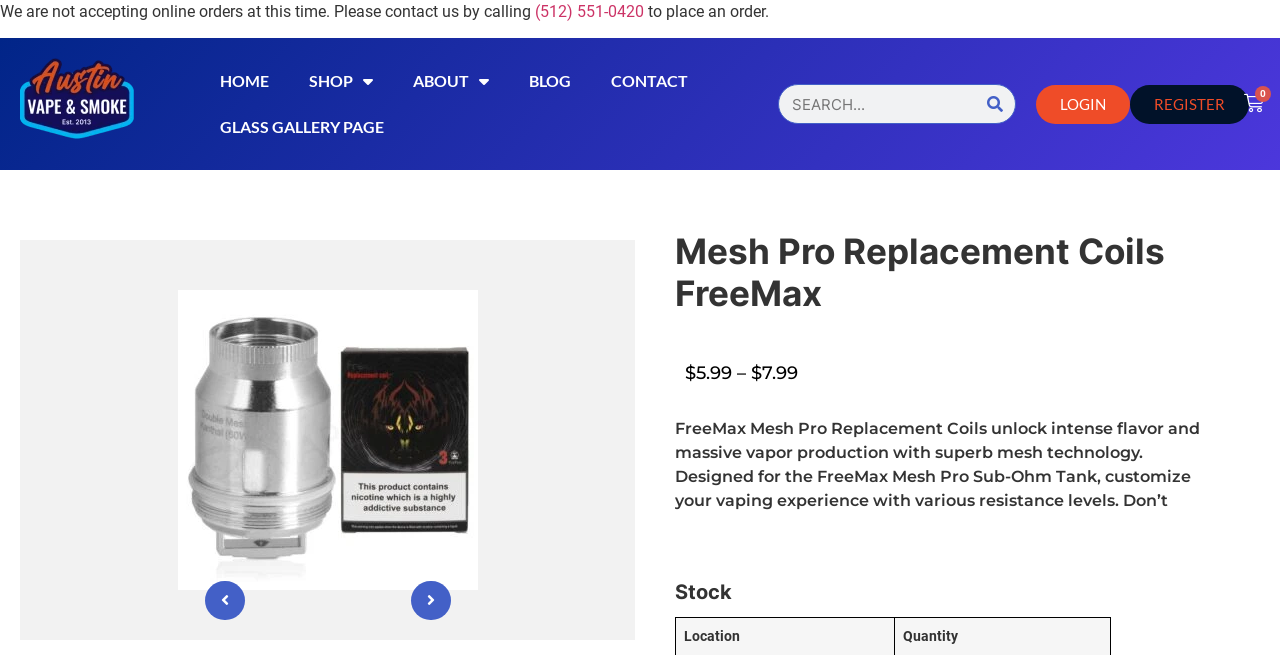Using the format (top-left x, top-left y, bottom-right x, bottom-right y), and given the element description, identify the bounding box coordinates within the screenshot: parent_node: Search name="s" placeholder="Search..."

[0.608, 0.13, 0.762, 0.188]